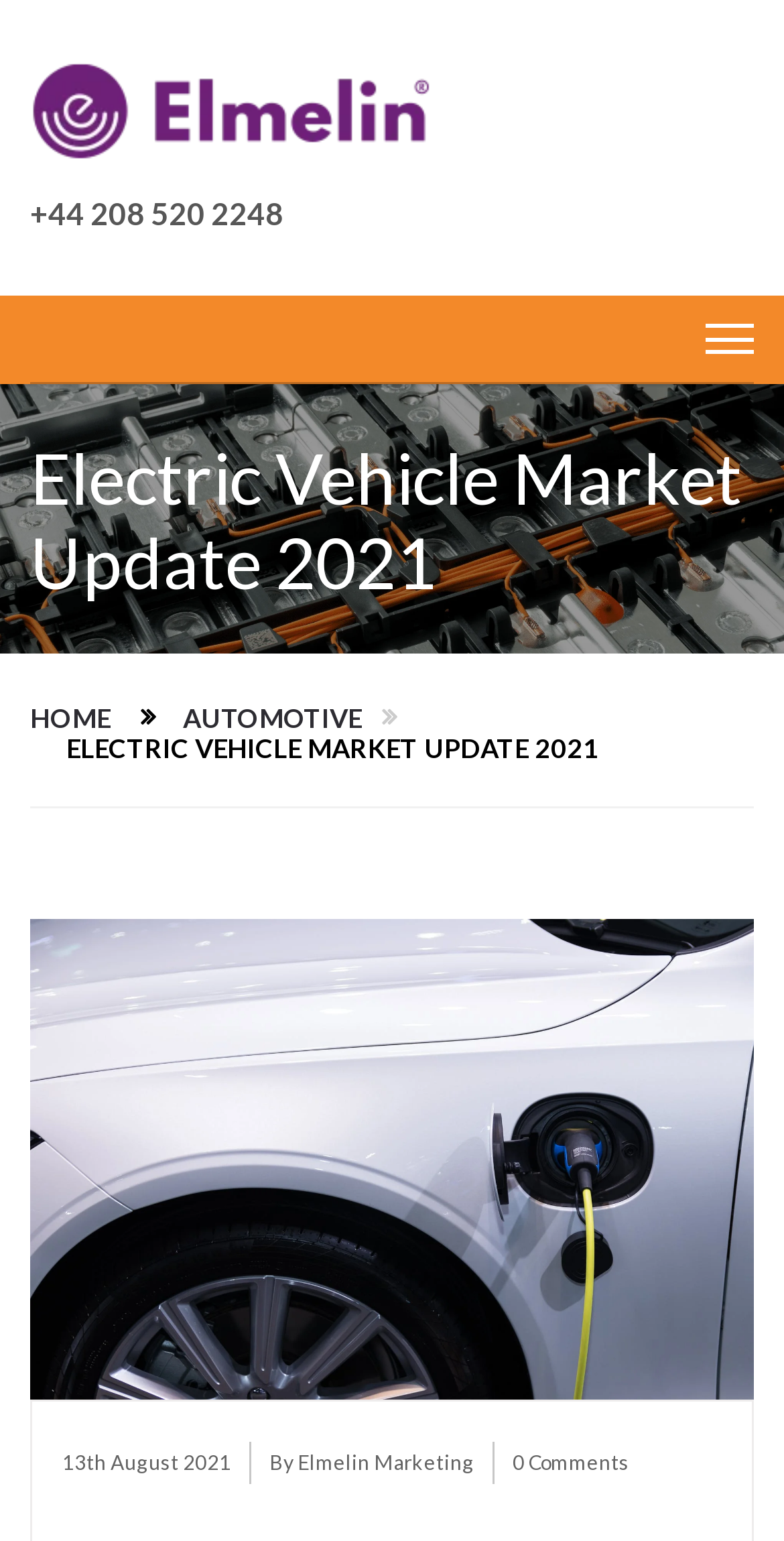Give a concise answer using only one word or phrase for this question:
Who is the author of the article?

Elmelin Marketing